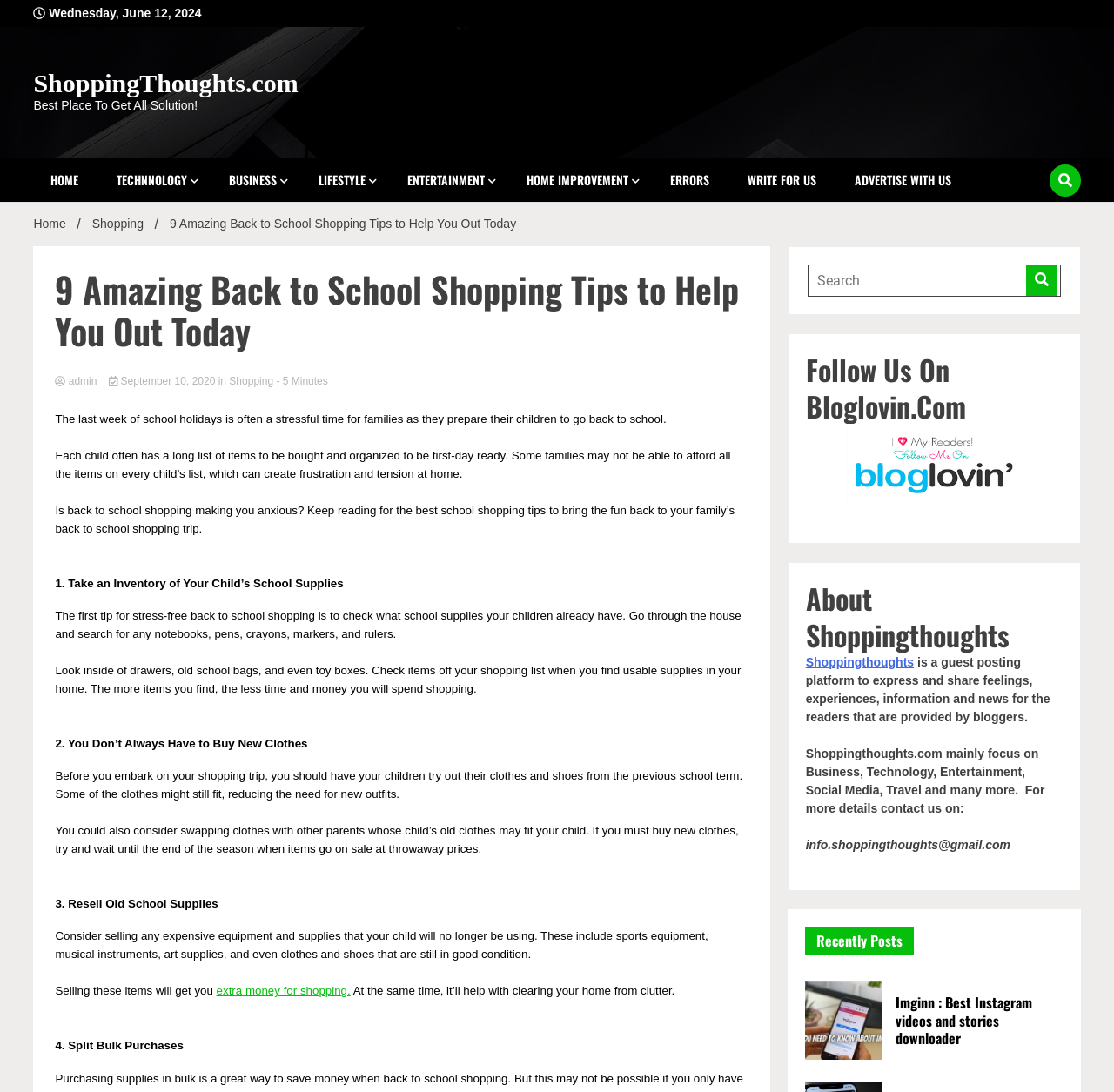Detail the webpage's structure and highlights in your description.

This webpage is about back to school shopping tips. At the top, there is a navigation bar with links to different sections of the website, including "HOME", "TECHNOLOGY", "BUSINESS", "LIFESTYLE", "ENTERTAINMENT", "HOME IMPROVEMENT", and "ERRORS". Below the navigation bar, there is a heading that reads "9 Amazing Back to School Shopping Tips to Help You Out Today". 

To the right of the heading, there is a button and a search bar. Below the heading, there is a brief introduction to the article, which discusses the stress and anxiety that comes with back to school shopping. The introduction is followed by a series of tips, each with a heading and a brief description. The tips include taking an inventory of school supplies, not always buying new clothes, reselling old school supplies, and splitting bulk purchases.

On the right side of the page, there are several sections, including a "Follow Us On Bloglovin.Com" section, an "About Shoppingthoughts" section, and a "Recently Posts" section. The "About Shoppingthoughts" section provides a brief description of the website and its focus on various topics, including business, technology, and entertainment. The "Recently Posts" section lists several recent articles, including one about Imginn, a best Instagram videos and stories downloader.

Throughout the page, there are several images, including a logo at the top and images accompanying the recent posts. The overall layout of the page is clean and easy to navigate, with clear headings and concise text.